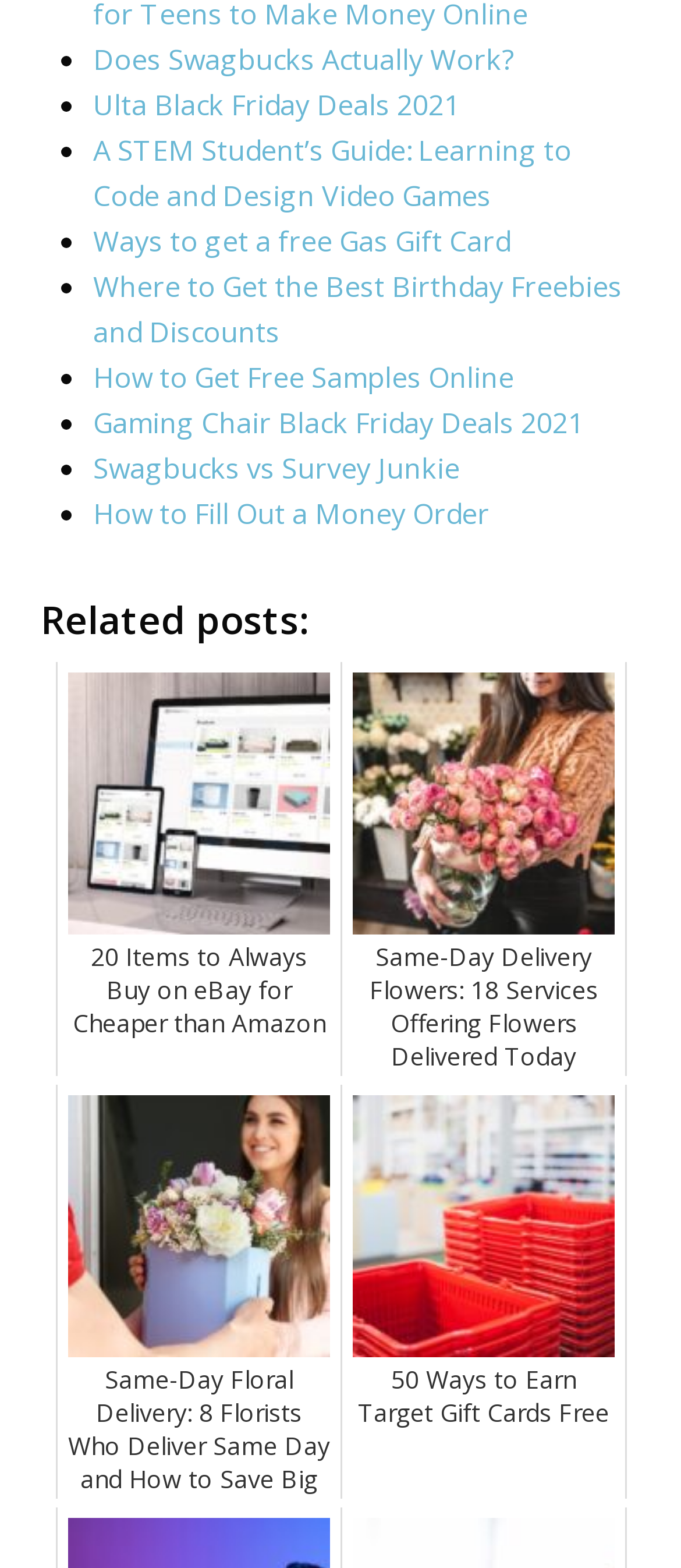What is the topic of the last link?
Look at the image and construct a detailed response to the question.

The last link on the webpage has the text '50 Ways to Earn Target Gift Cards Free' which suggests that the topic of the link is about earning Target Gift Cards.